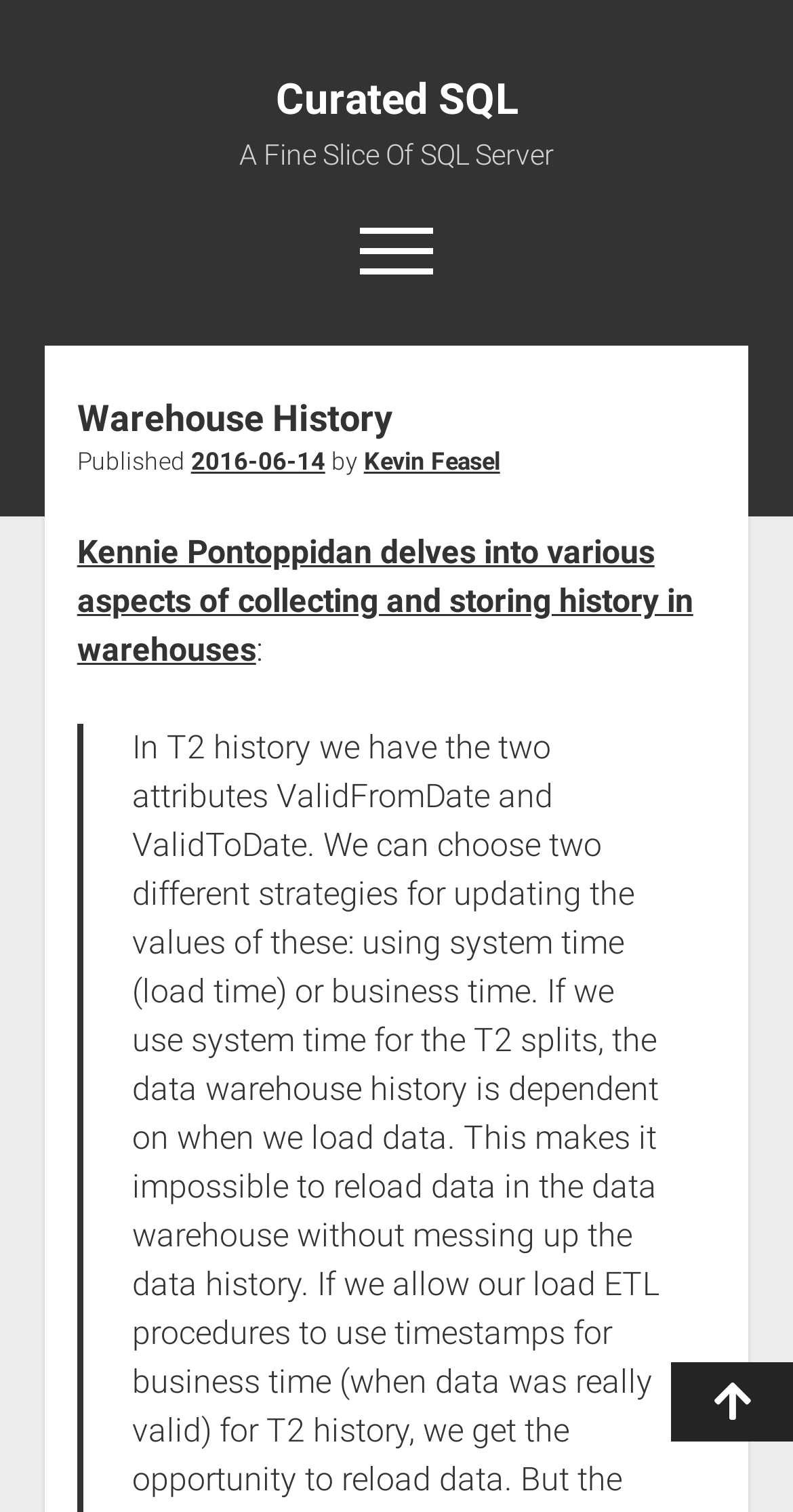Bounding box coordinates must be specified in the format (top-left x, top-left y, bottom-right x, bottom-right y). All values should be floating point numbers between 0 and 1. What are the bounding box coordinates of the UI element described as: Scroll to the top

[0.846, 0.901, 1.0, 0.953]